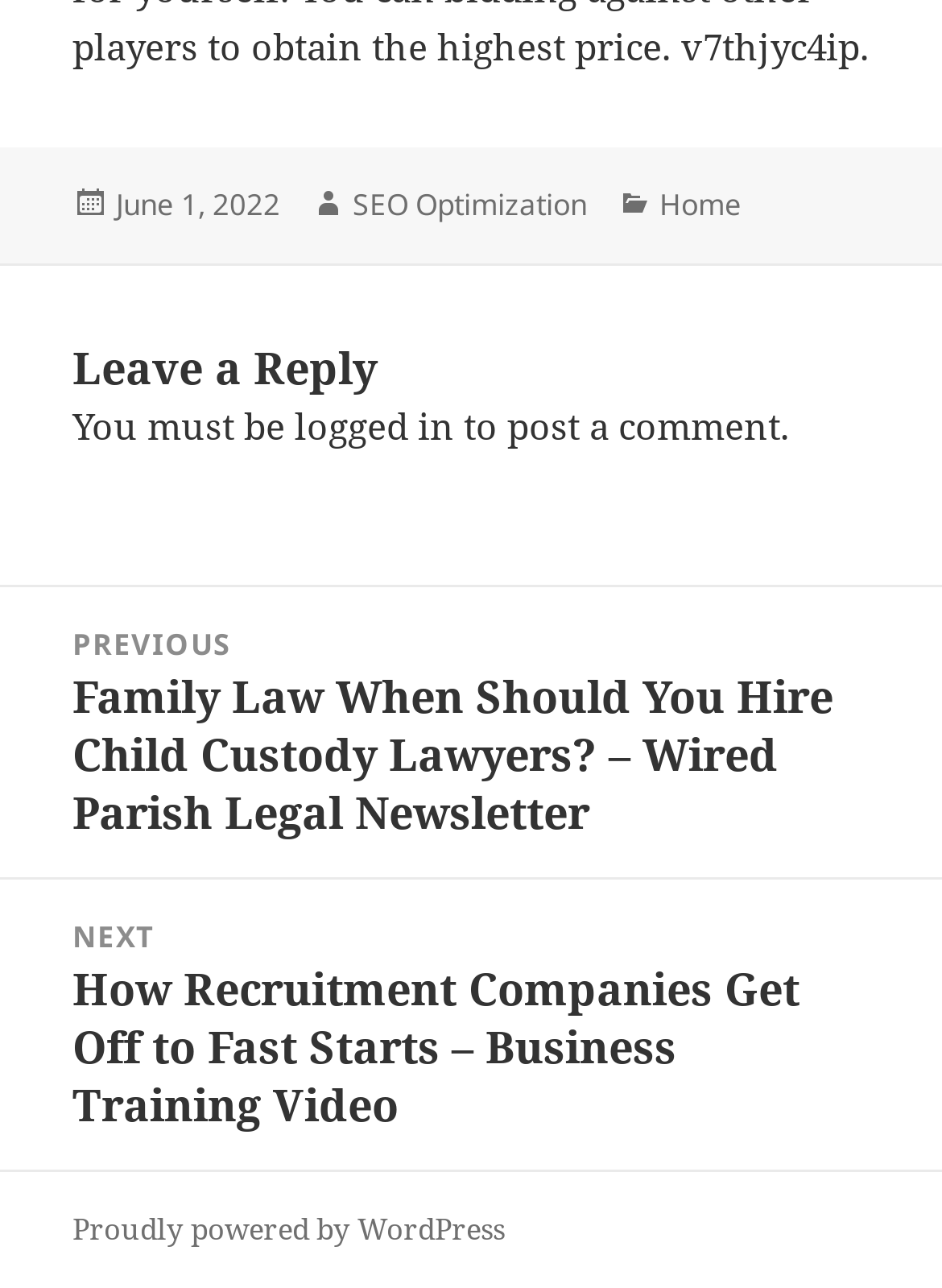What is the category of the post?
Based on the image, respond with a single word or phrase.

Home